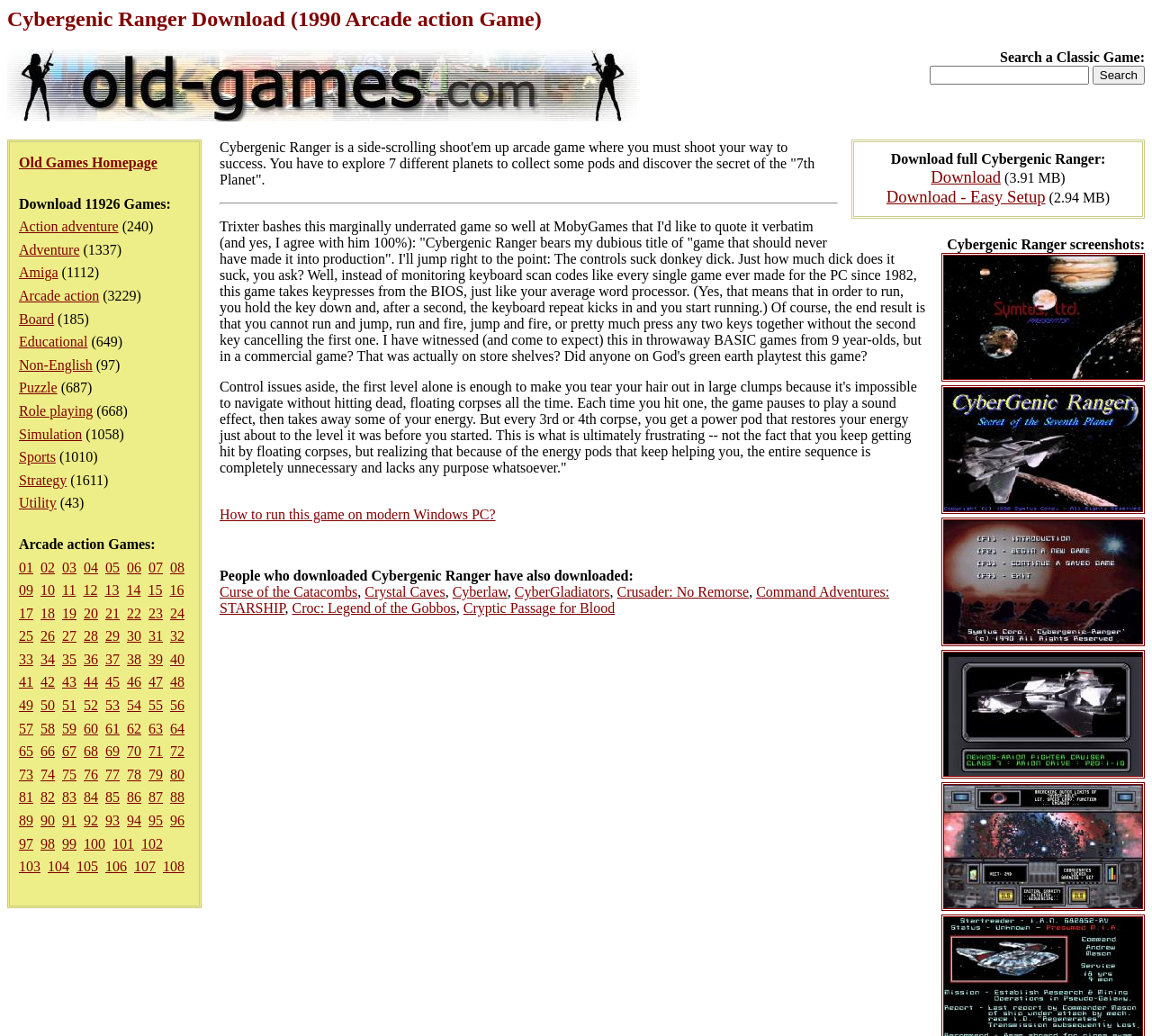Locate the bounding box coordinates of the item that should be clicked to fulfill the instruction: "Click on Old Games Homepage".

[0.016, 0.149, 0.137, 0.164]